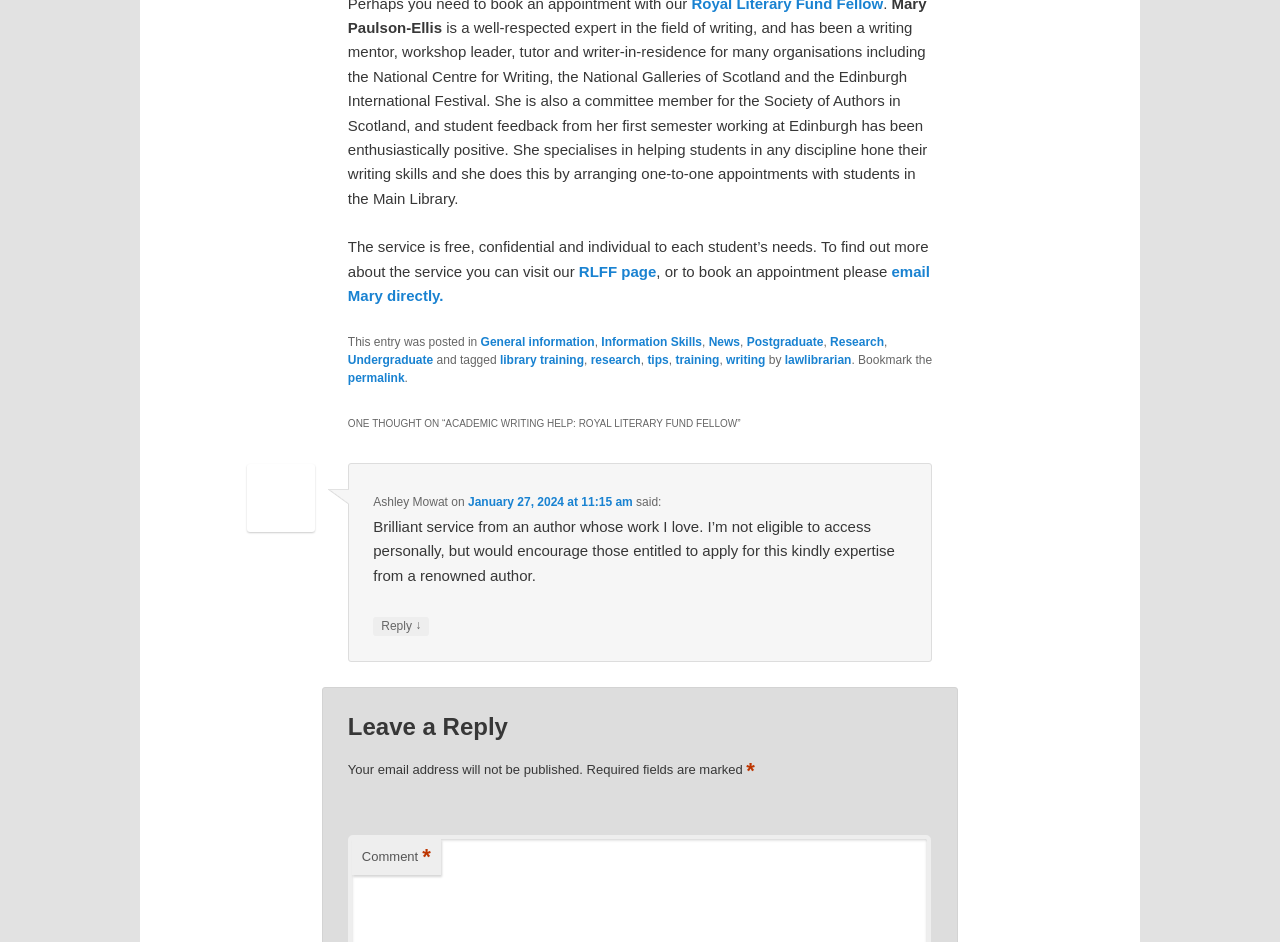How can students book an appointment with the writing mentor?
Could you answer the question with a detailed and thorough explanation?

Students can book an appointment with the writing mentor by emailing Mary directly, as mentioned in the text 'or to book an appointment please email Mary directly'.